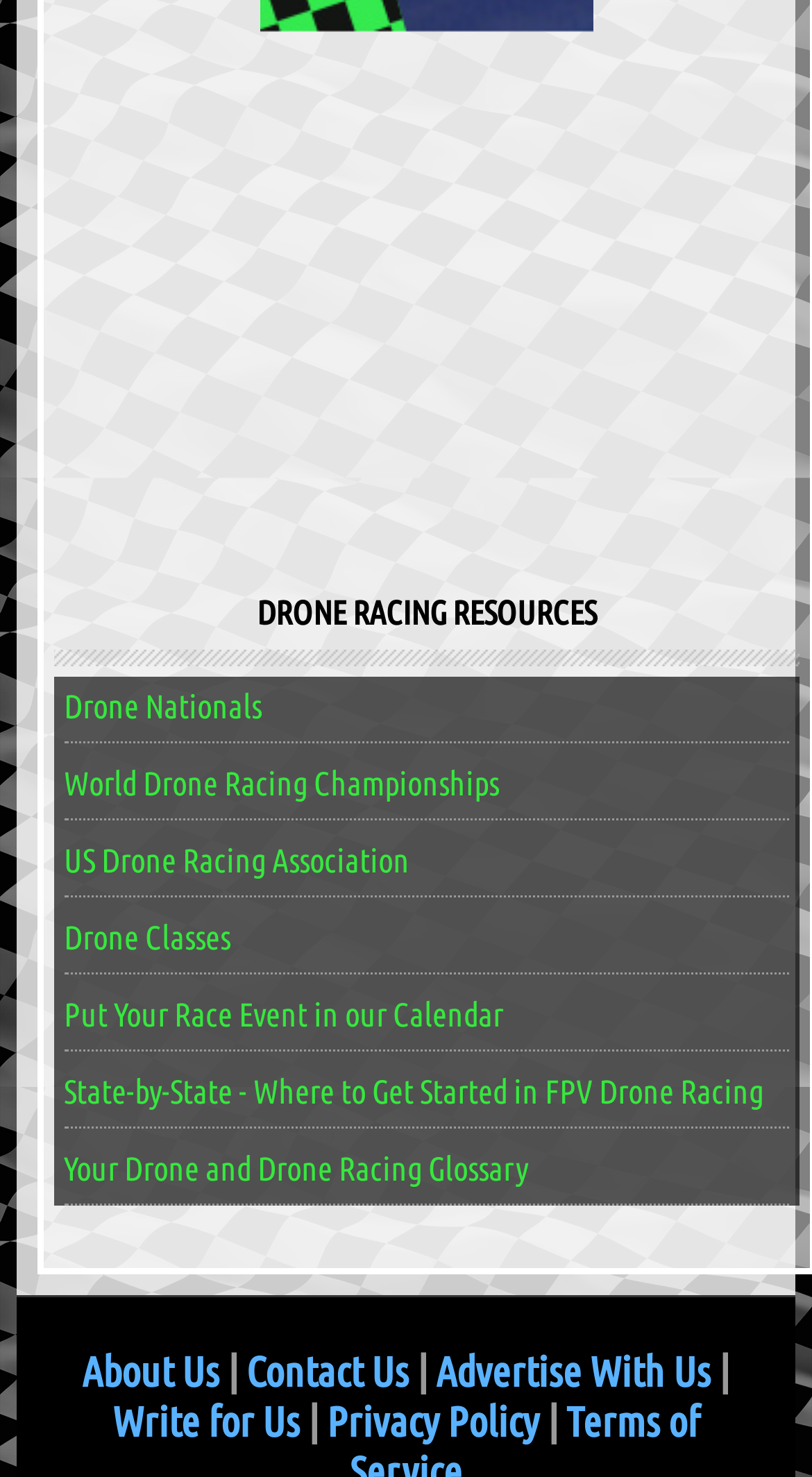Given the element description, predict the bounding box coordinates in the format (top-left x, top-left y, bottom-right x, bottom-right y), using floating point numbers between 0 and 1: FRONT PAGE

None